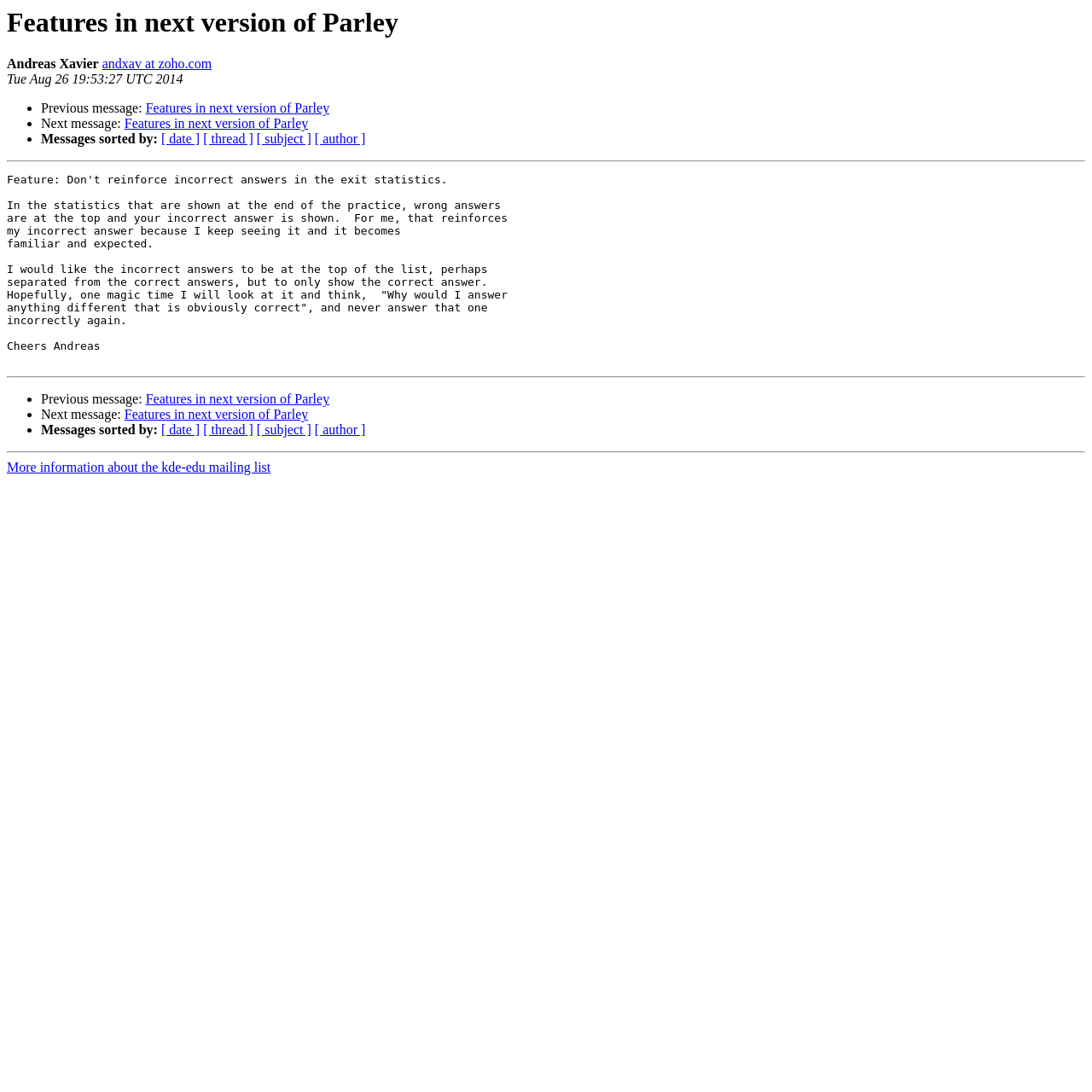Determine the bounding box coordinates of the UI element described below. Use the format (top-left x, top-left y, bottom-right x, bottom-right y) with floating point numbers between 0 and 1: [ author ]

[0.288, 0.387, 0.335, 0.4]